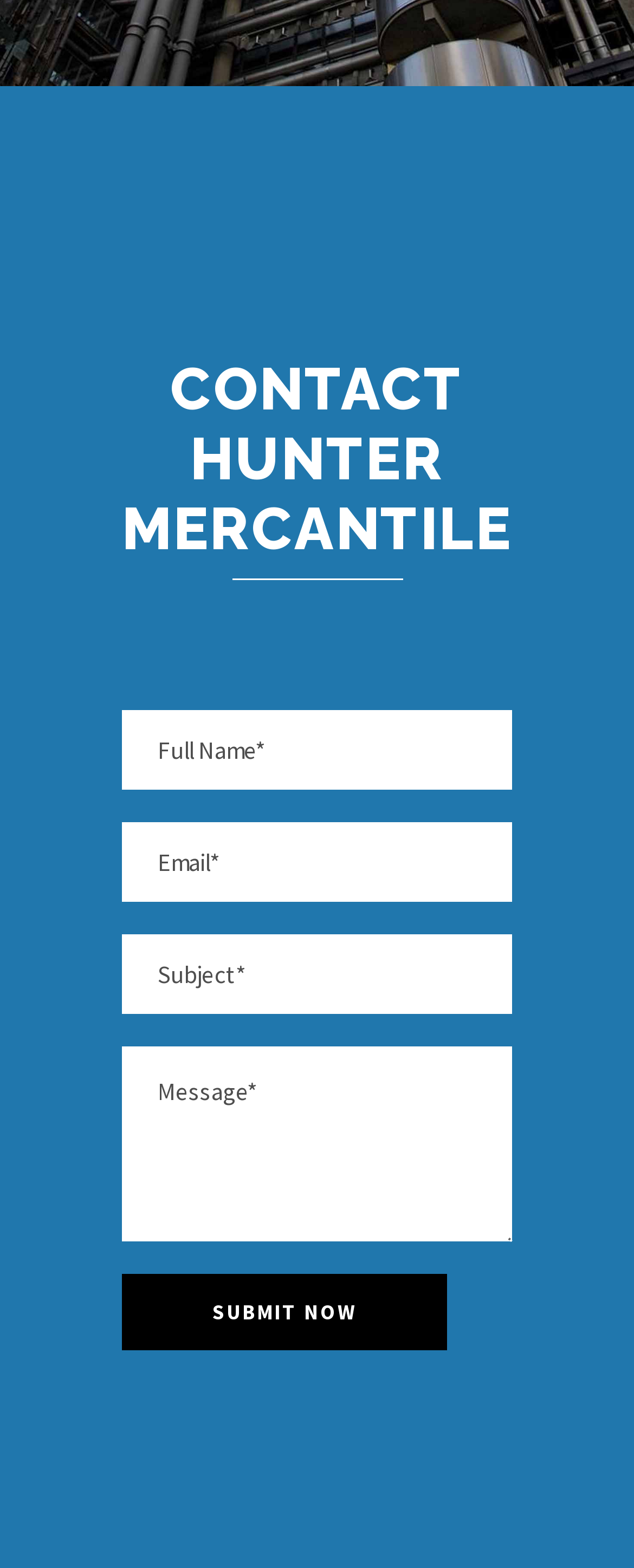Please provide a brief answer to the question using only one word or phrase: 
What is the purpose of the form on this webpage?

Contact form